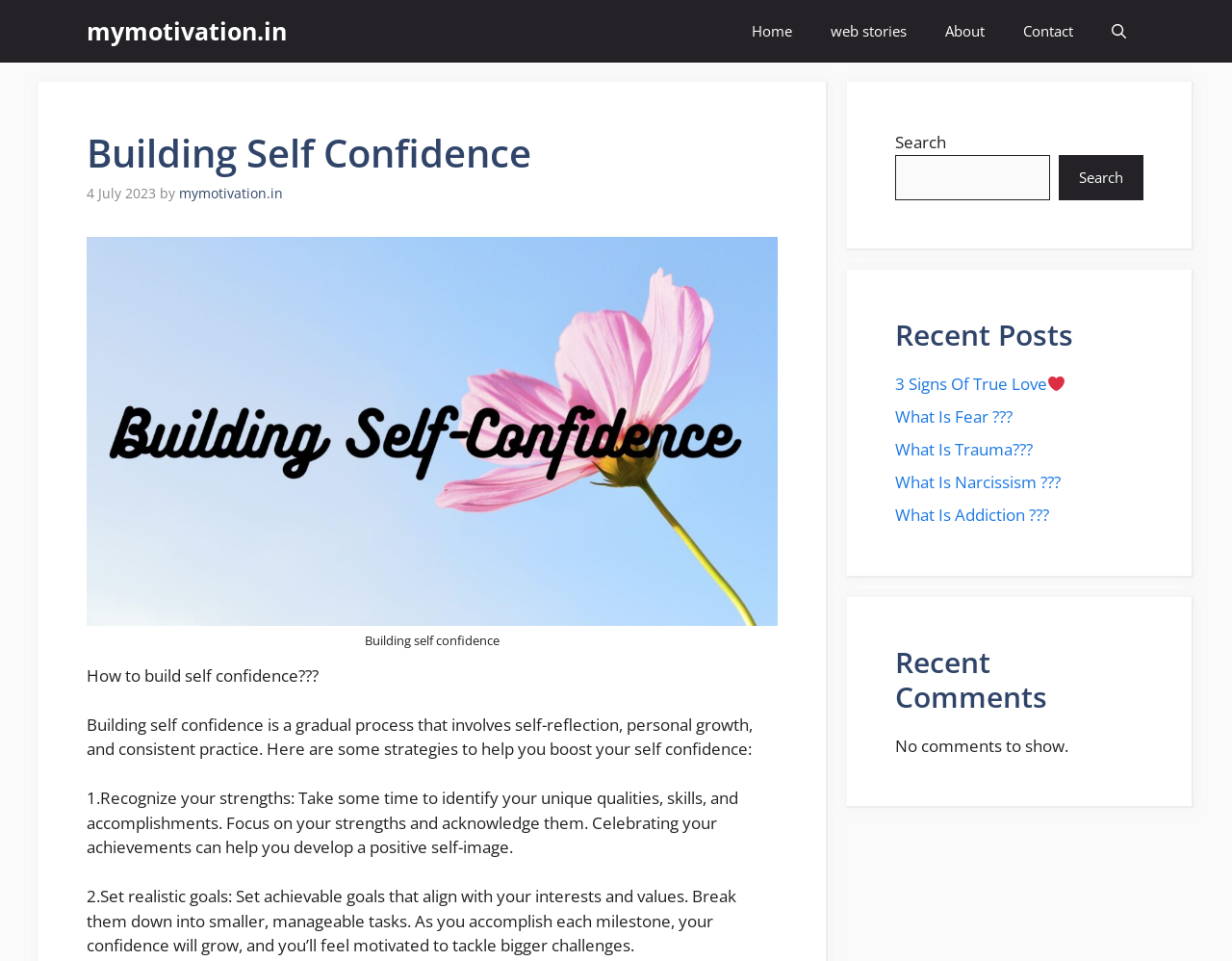What is the caption of the image on this webpage?
Look at the image and answer the question with a single word or phrase.

Building self confidence